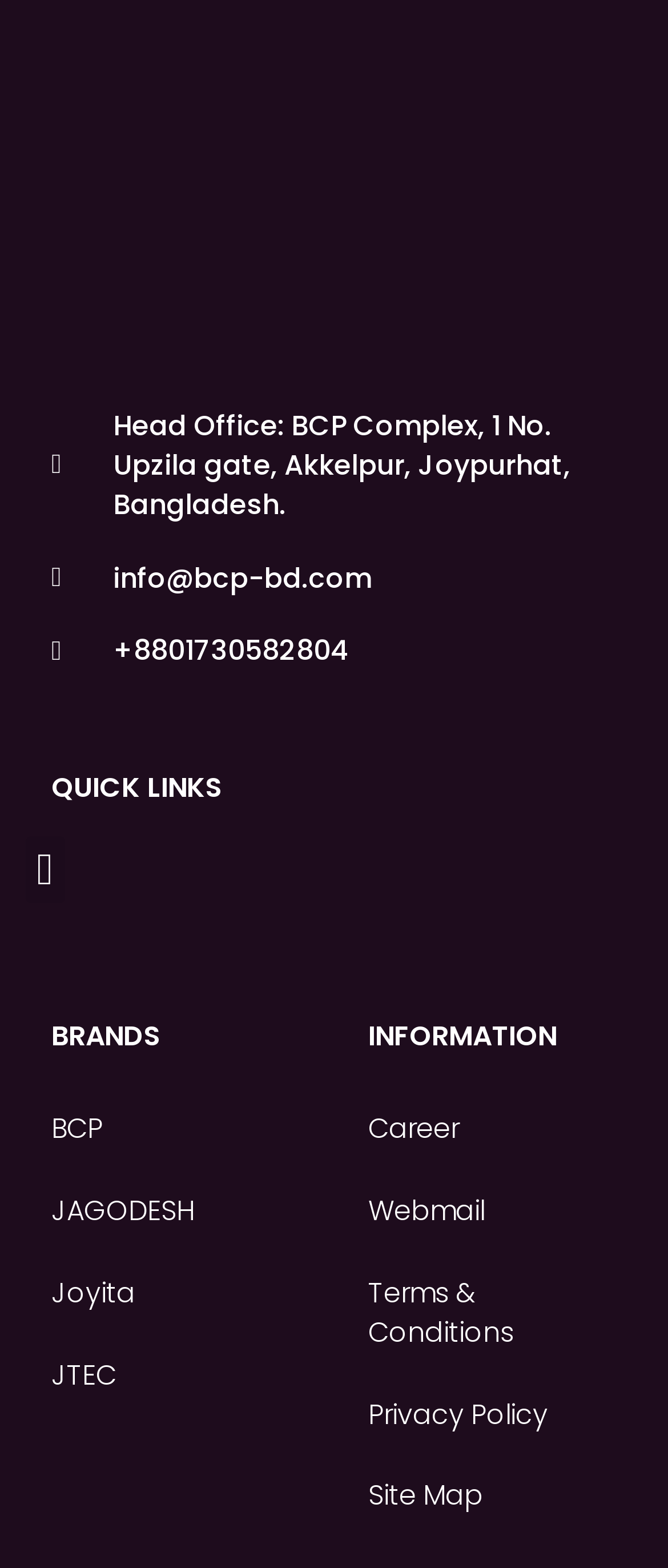Determine the bounding box coordinates of the clickable element to achieve the following action: 'View career information'. Provide the coordinates as four float values between 0 and 1, formatted as [left, top, right, bottom].

[0.551, 0.708, 0.923, 0.733]